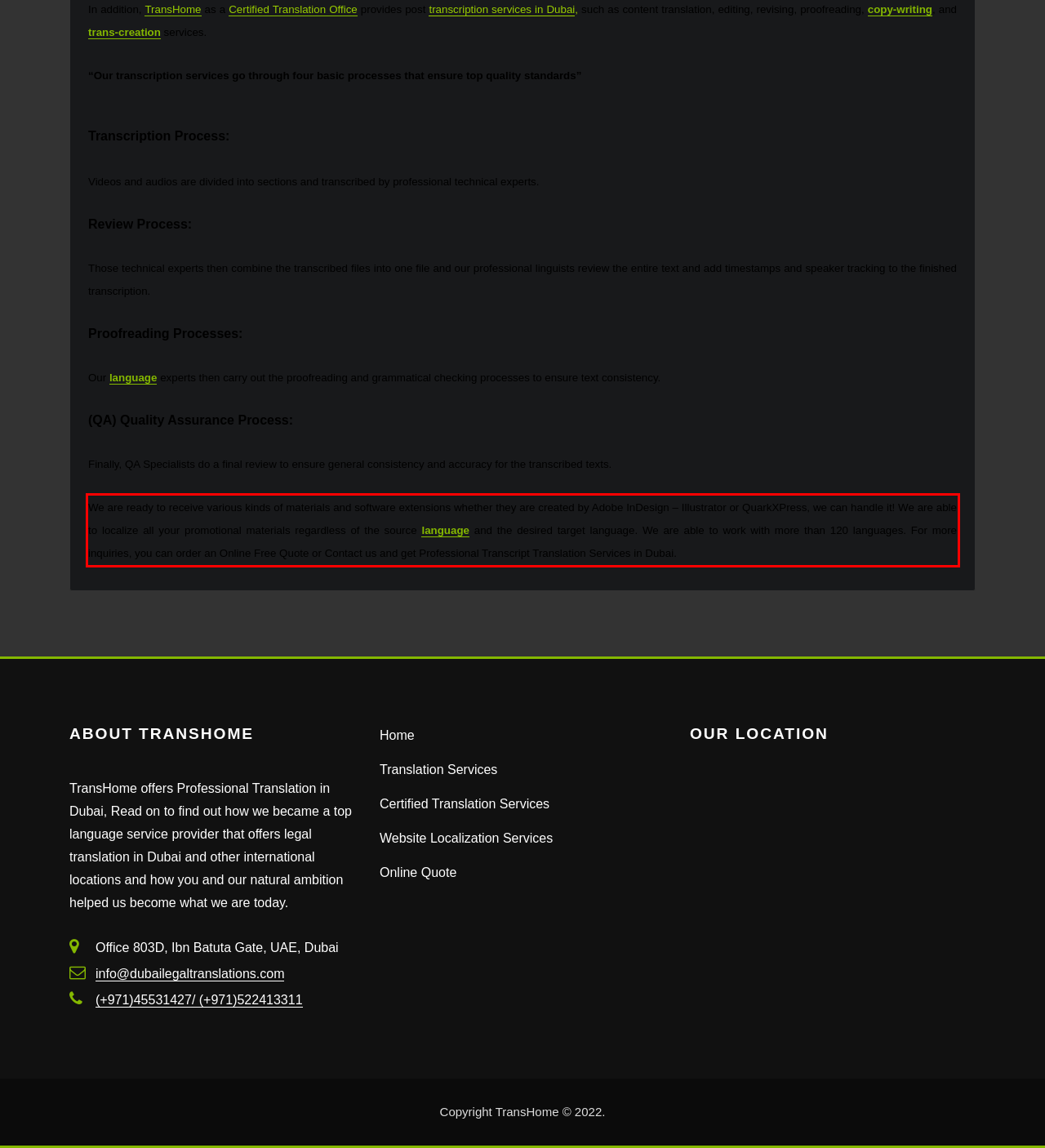Given a webpage screenshot with a red bounding box, perform OCR to read and deliver the text enclosed by the red bounding box.

We are ready to receive various kinds of materials and software extensions whether they are created by Adobe InDesign – Illustrator or QuarkXPress, we can handle it! We are able to localize all your promotional materials regardless of the source language and the desired target language. We are able to work with more than 120 languages. For more inquiries, you can order an Online Free Quote or Contact us and get Professional Transcript Translation Services in Dubai.